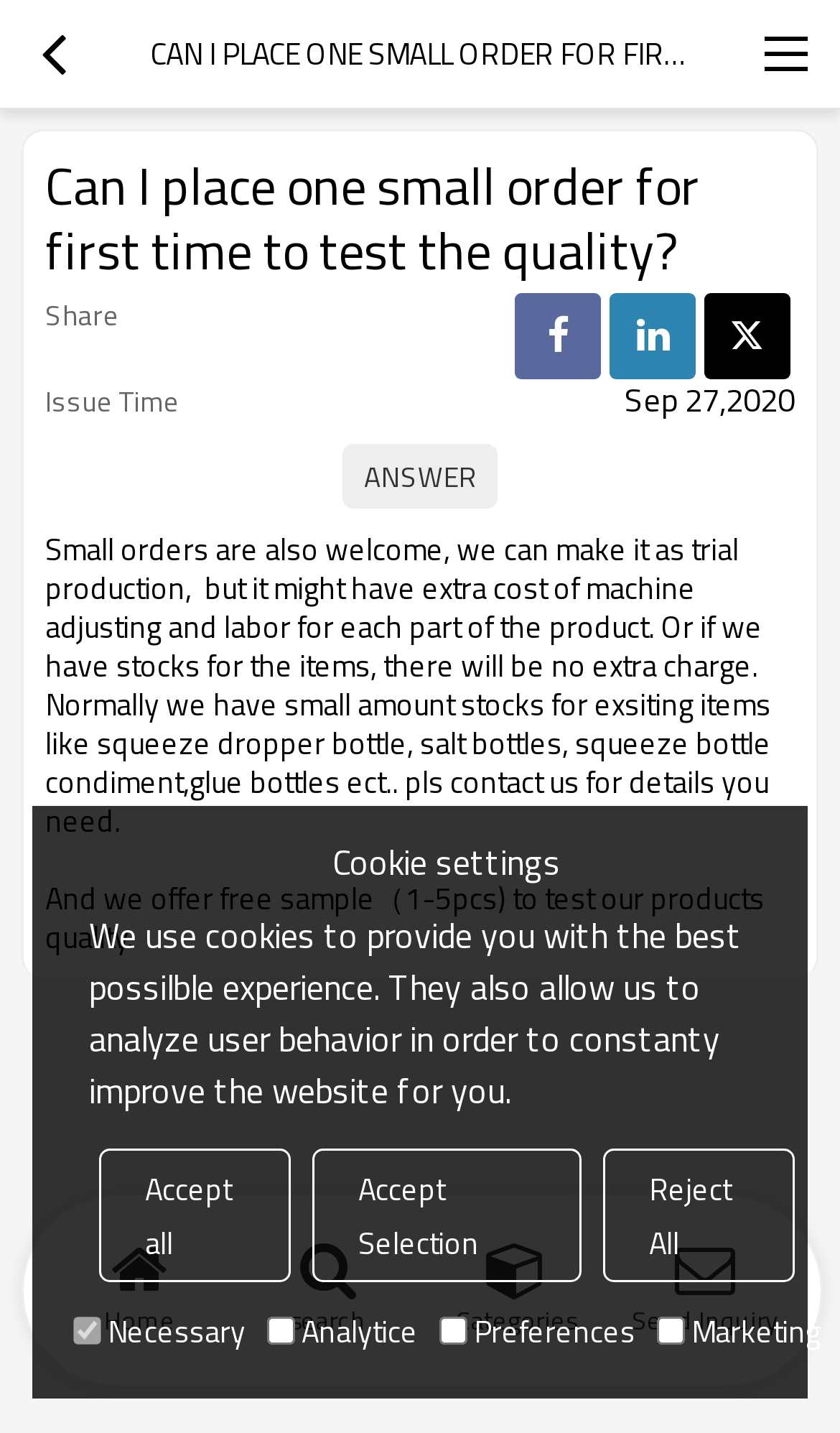Please identify the bounding box coordinates of the area I need to click to accomplish the following instruction: "Click the share button".

[0.613, 0.205, 0.715, 0.265]